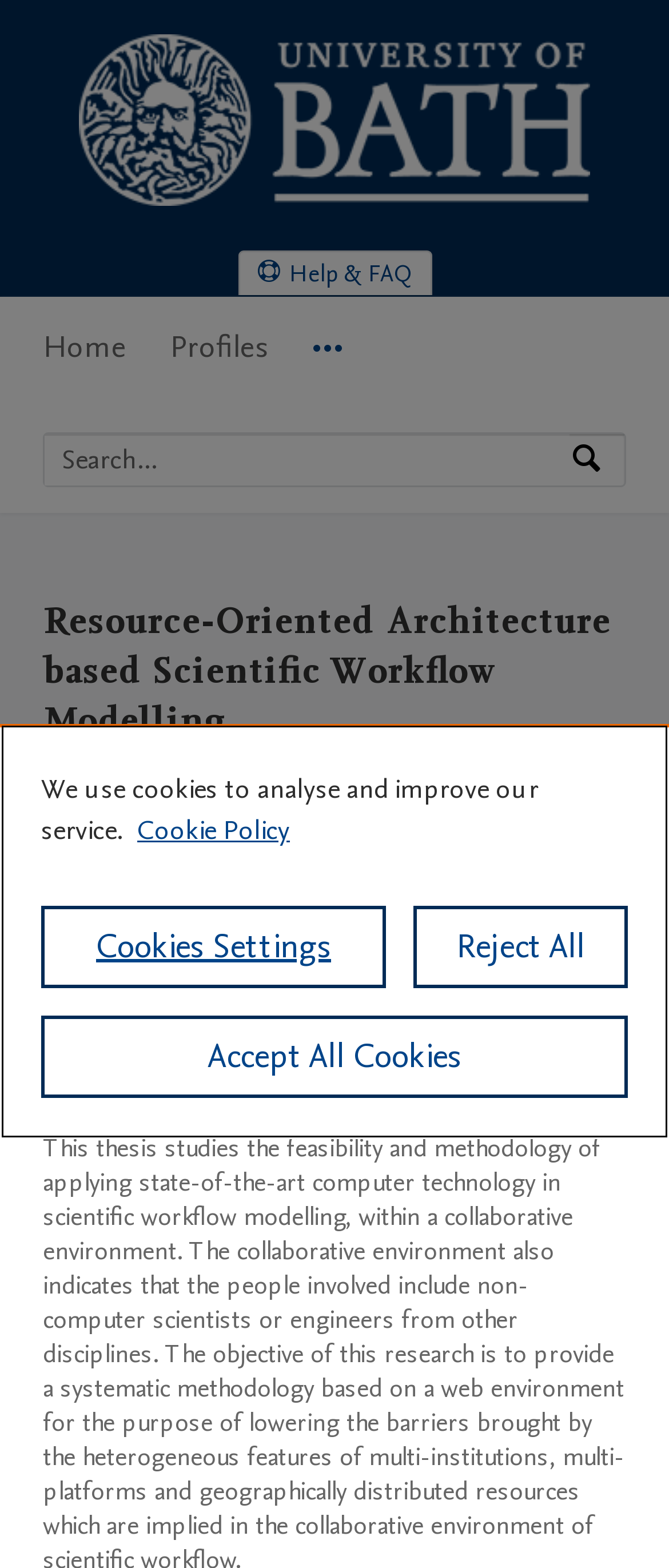What is the type of thesis?
Using the image as a reference, answer the question in detail.

I found the answer by looking at the static text elements on the page, which say 'Student thesis', 'Doctoral Thesis', and 'PhD'. This suggests that the type of thesis is a Doctoral Thesis.